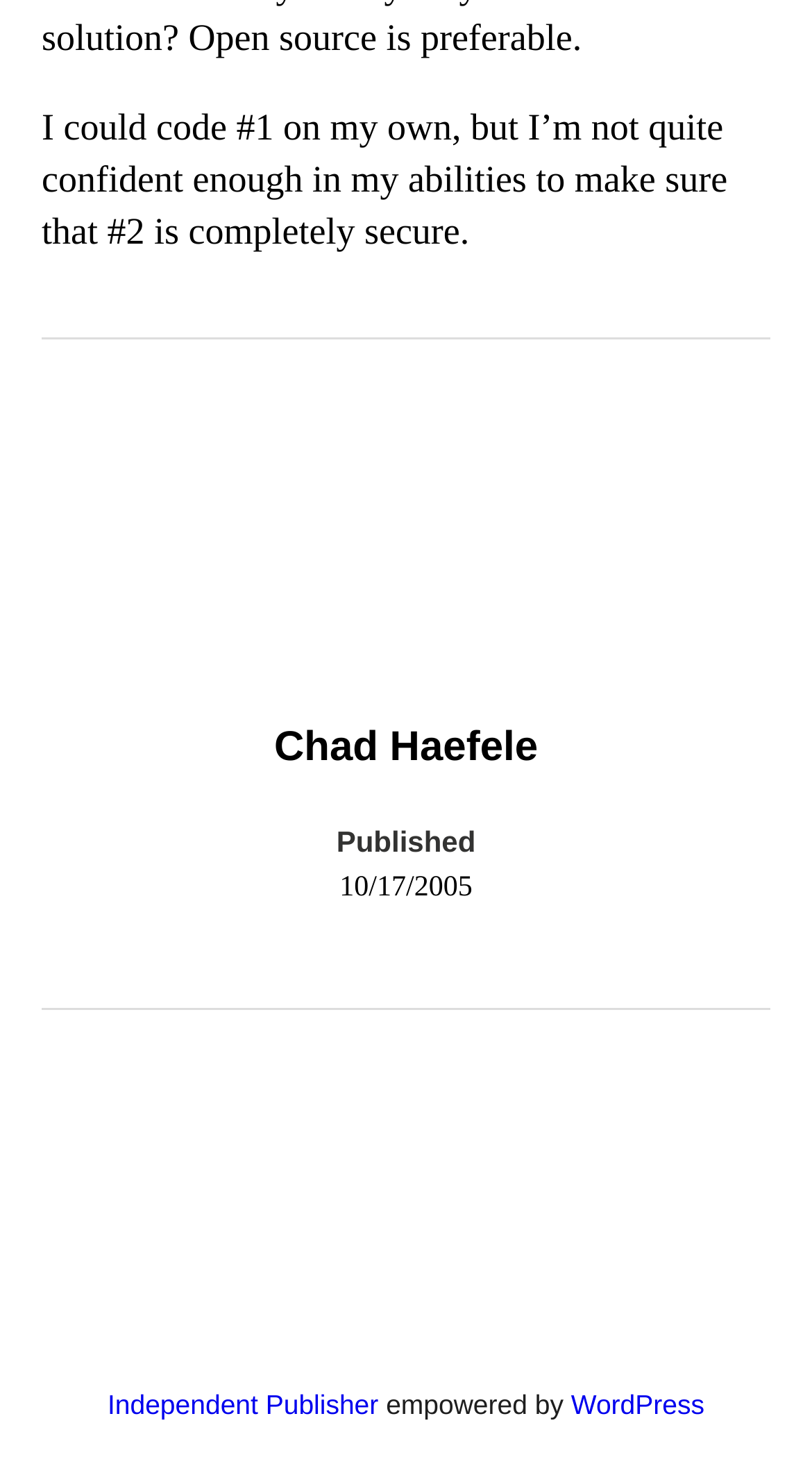Provide your answer to the question using just one word or phrase: When was the article published?

10/17/2005